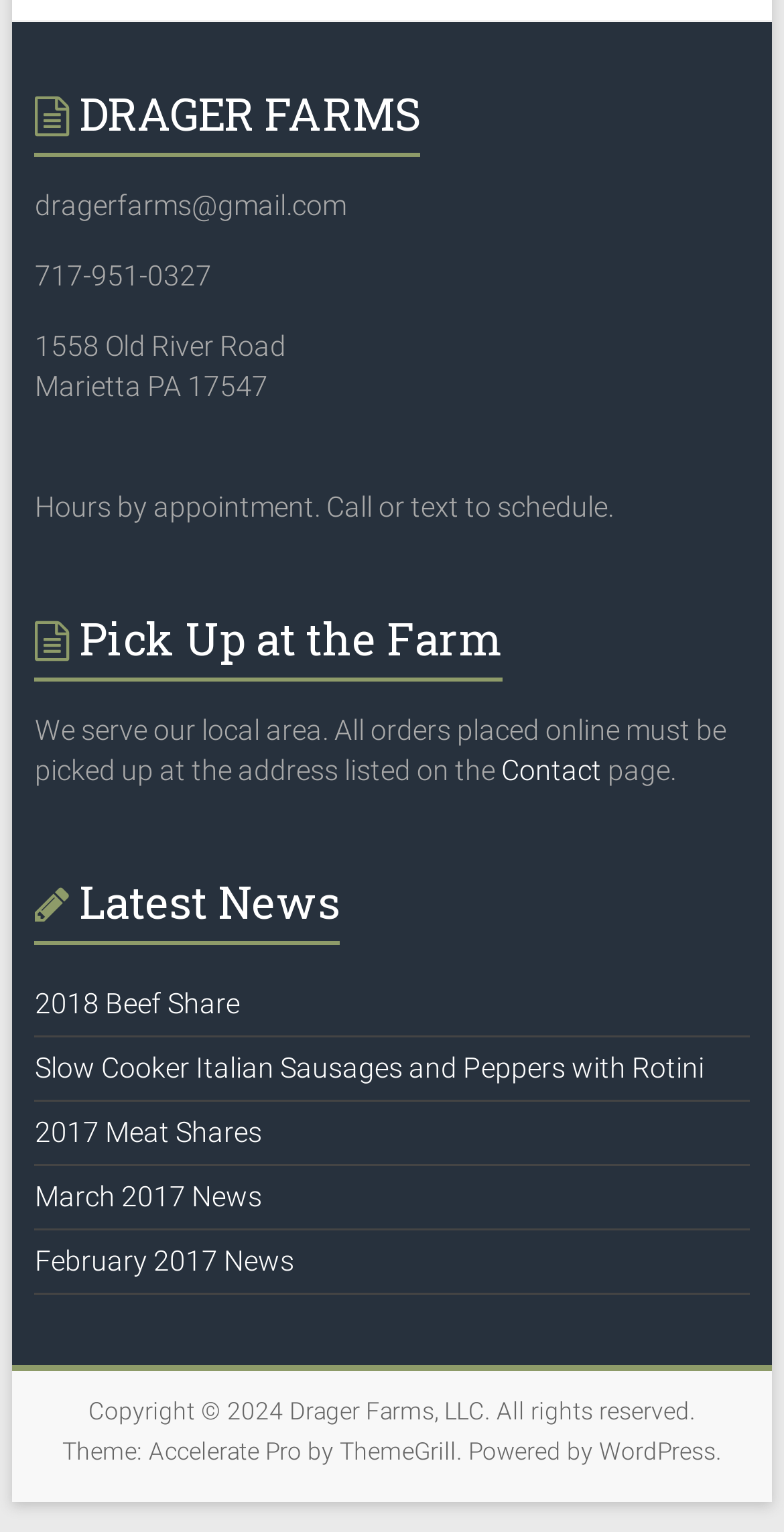Can you show the bounding box coordinates of the region to click on to complete the task described in the instruction: "Check the 'Hours by appointment' information"?

[0.044, 0.32, 0.783, 0.341]